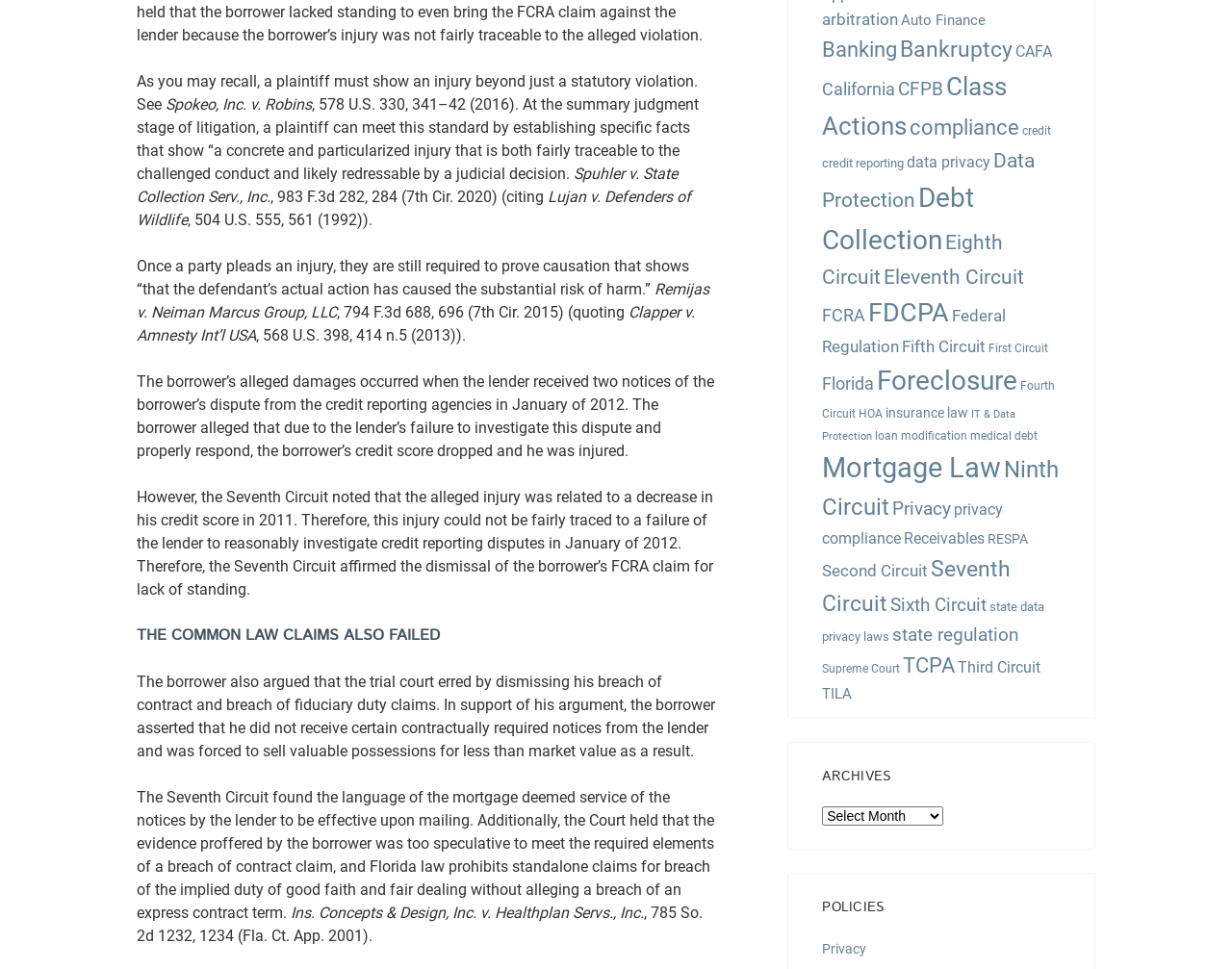Give the bounding box coordinates for the element described as: "Supreme Court".

[0.667, 0.684, 0.731, 0.697]